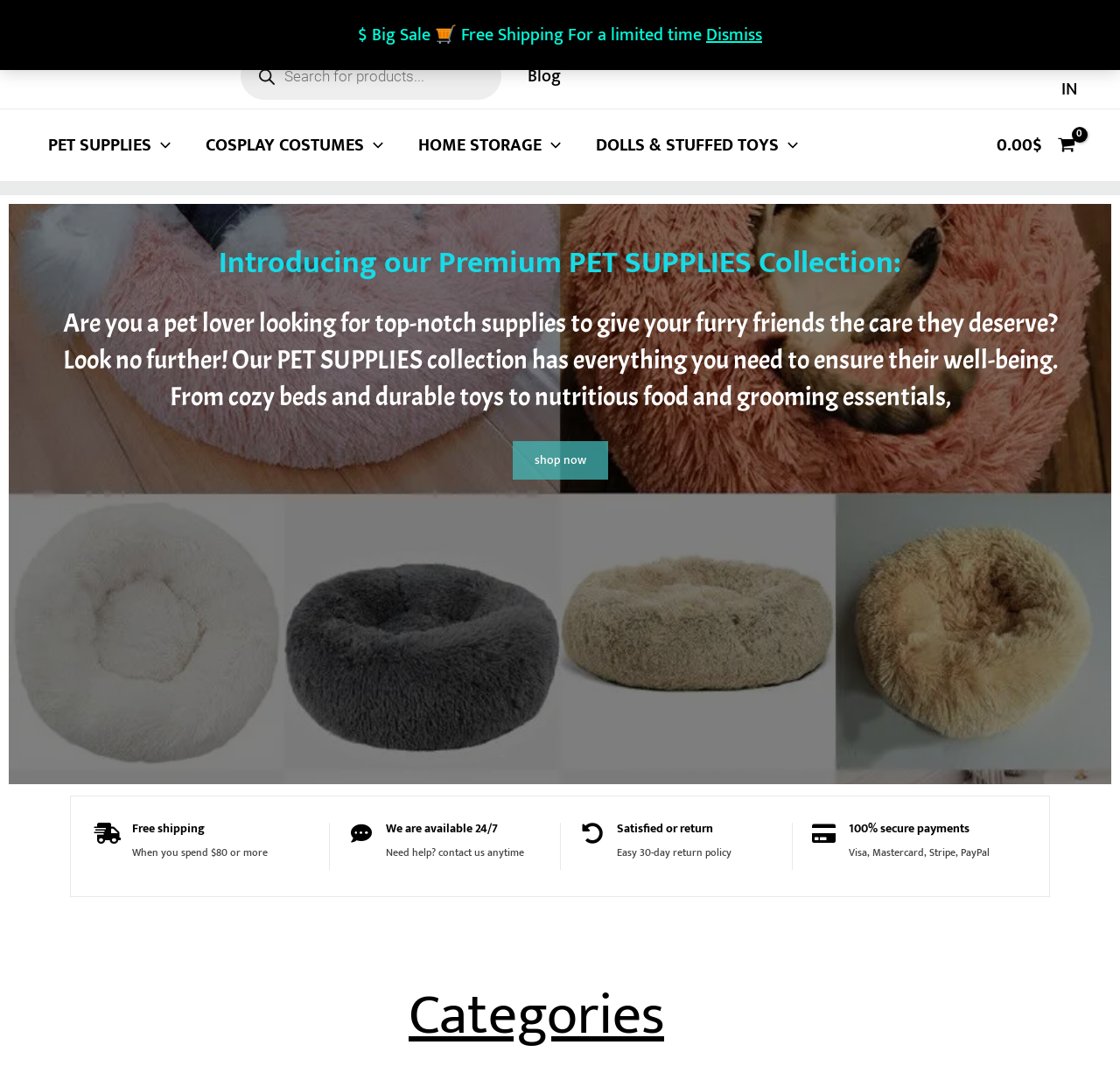Identify the bounding box coordinates of the element that should be clicked to fulfill this task: "Search for products". The coordinates should be provided as four float numbers between 0 and 1, i.e., [left, top, right, bottom].

[0.207, 0.041, 0.455, 0.102]